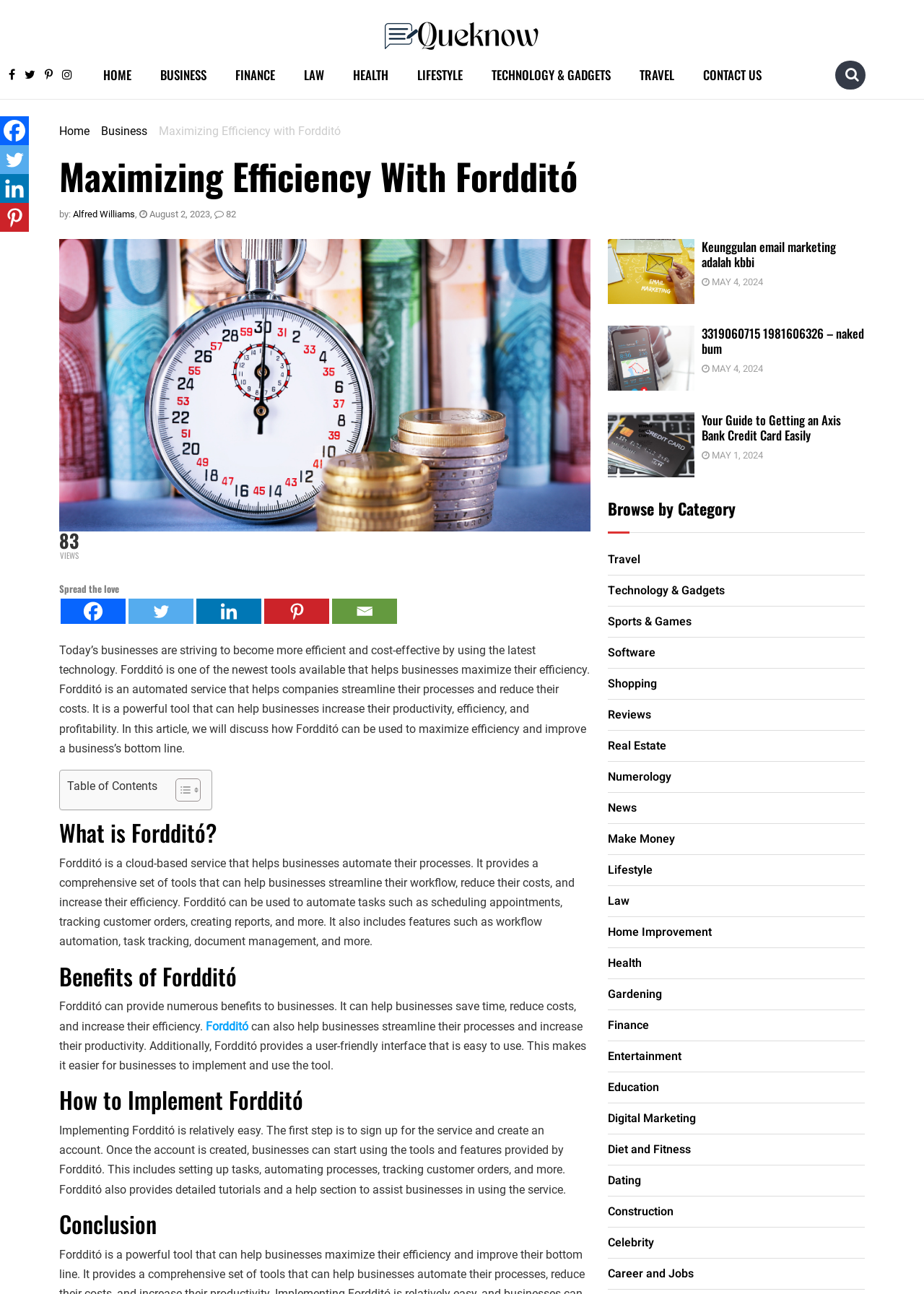Analyze and describe the webpage in a detailed narrative.

This webpage is about maximizing efficiency with Fordditó, a cloud-based service that helps businesses automate their processes. At the top, there is a Queknow logo on the left and a set of social media links on the right. Below the logo, there is a navigation menu with links to different sections, including Home, Business, Finance, Law, Health, Lifestyle, Technology & Gadgets, and Travel.

The main content of the webpage is divided into several sections. The first section has a heading "Maximizing Efficiency With Fordditó" and a brief introduction to Fordditó. Below the introduction, there is an image related to the topic.

The next section is about the author of the article, Alfred Williams, with a link to his profile. The article is dated August 2, 2023, and has 82 views. There are also social media links to share the article.

The main content of the article is divided into several sections, including "What is Fordditó?", "Benefits of Fordditó", "How to Implement Fordditó", and "Conclusion". Each section has a heading and a brief description of the topic.

There is also a table of contents on the right side of the webpage, which allows users to navigate to different sections of the article. At the bottom of the webpage, there are links to Facebook, Twitter, Linkedin, and Pinterest.

Additionally, there are some unrelated links and images at the bottom of the webpage, which seem to be advertisements or sponsored content. These include links to articles about email marketing and an image of a naked bum.